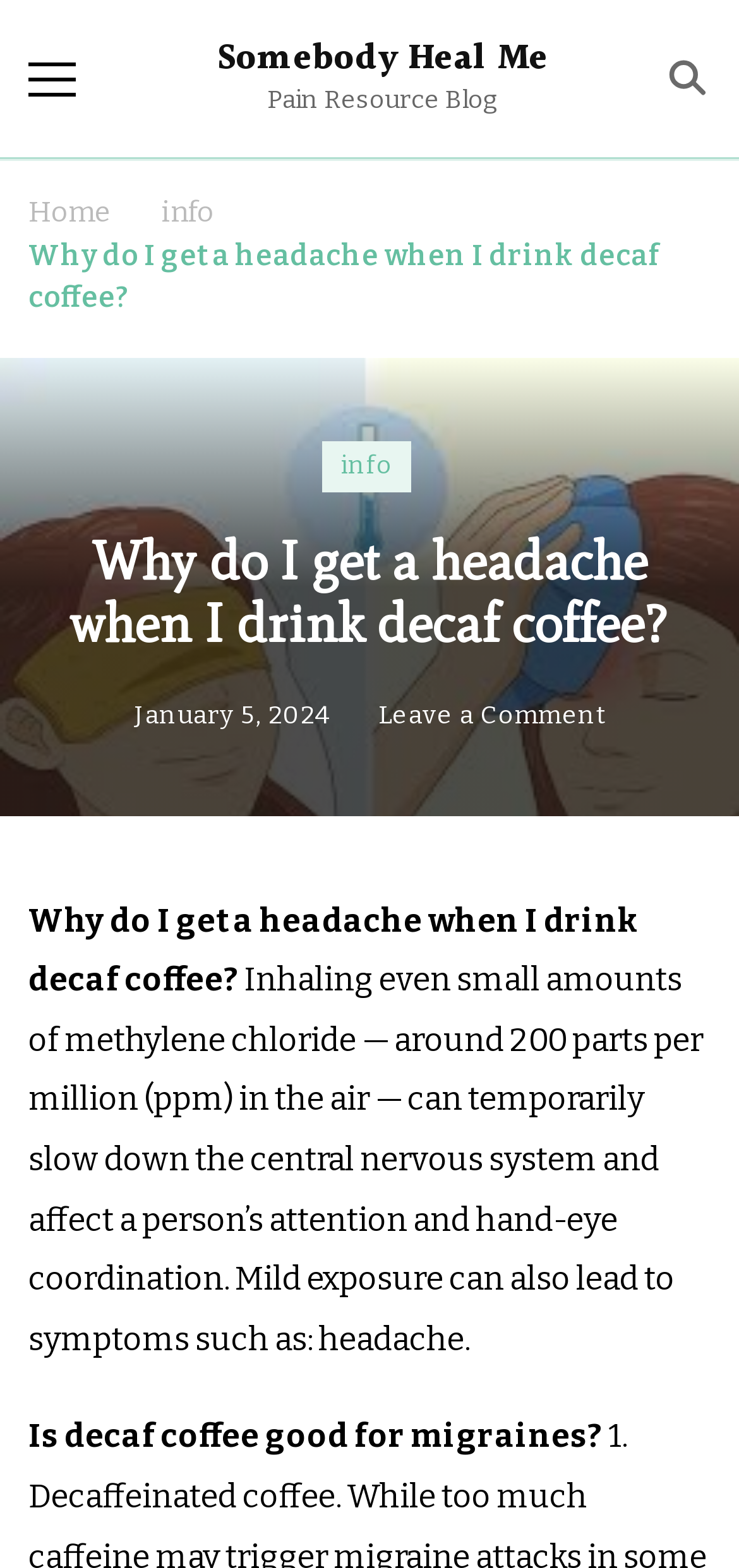Locate the bounding box coordinates of the clickable part needed for the task: "Visit the ASUS ZenScreen 15 USB Monitor page".

None